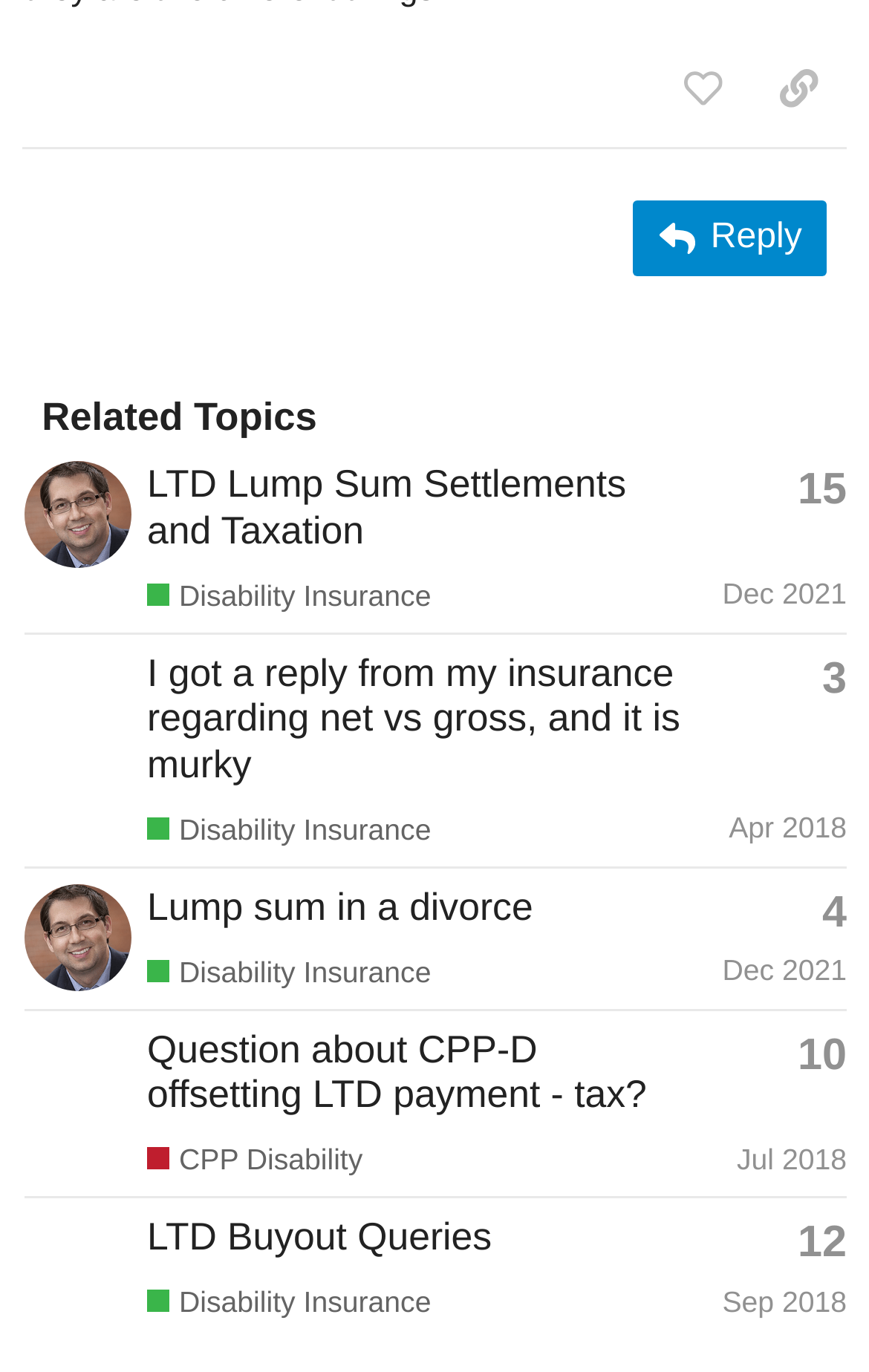How many replies does the topic 'I got a reply from my insurance regarding net vs gross, and it is murky' have?
Answer with a single word or phrase by referring to the visual content.

3